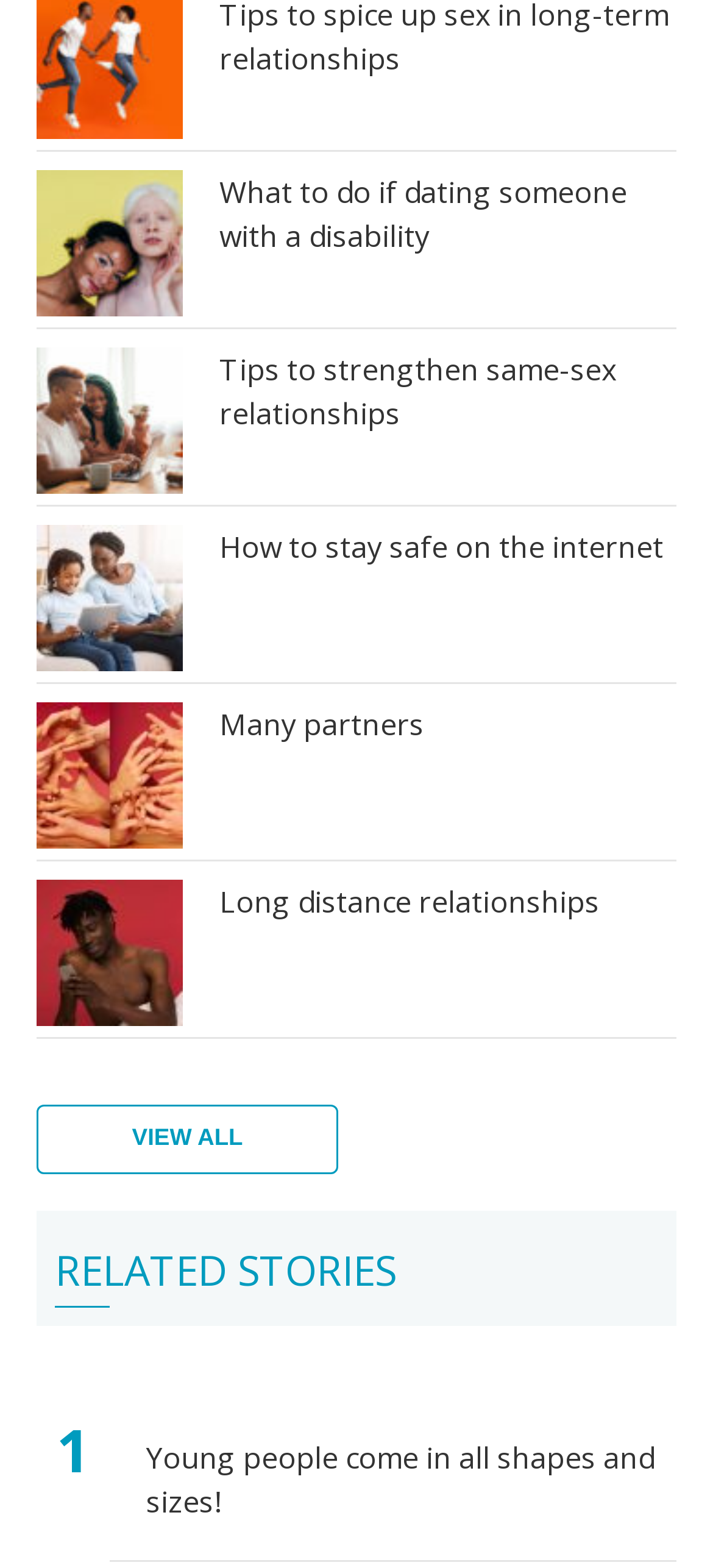Please find the bounding box coordinates for the clickable element needed to perform this instruction: "Click the button to view all related stories".

[0.051, 0.704, 0.474, 0.748]